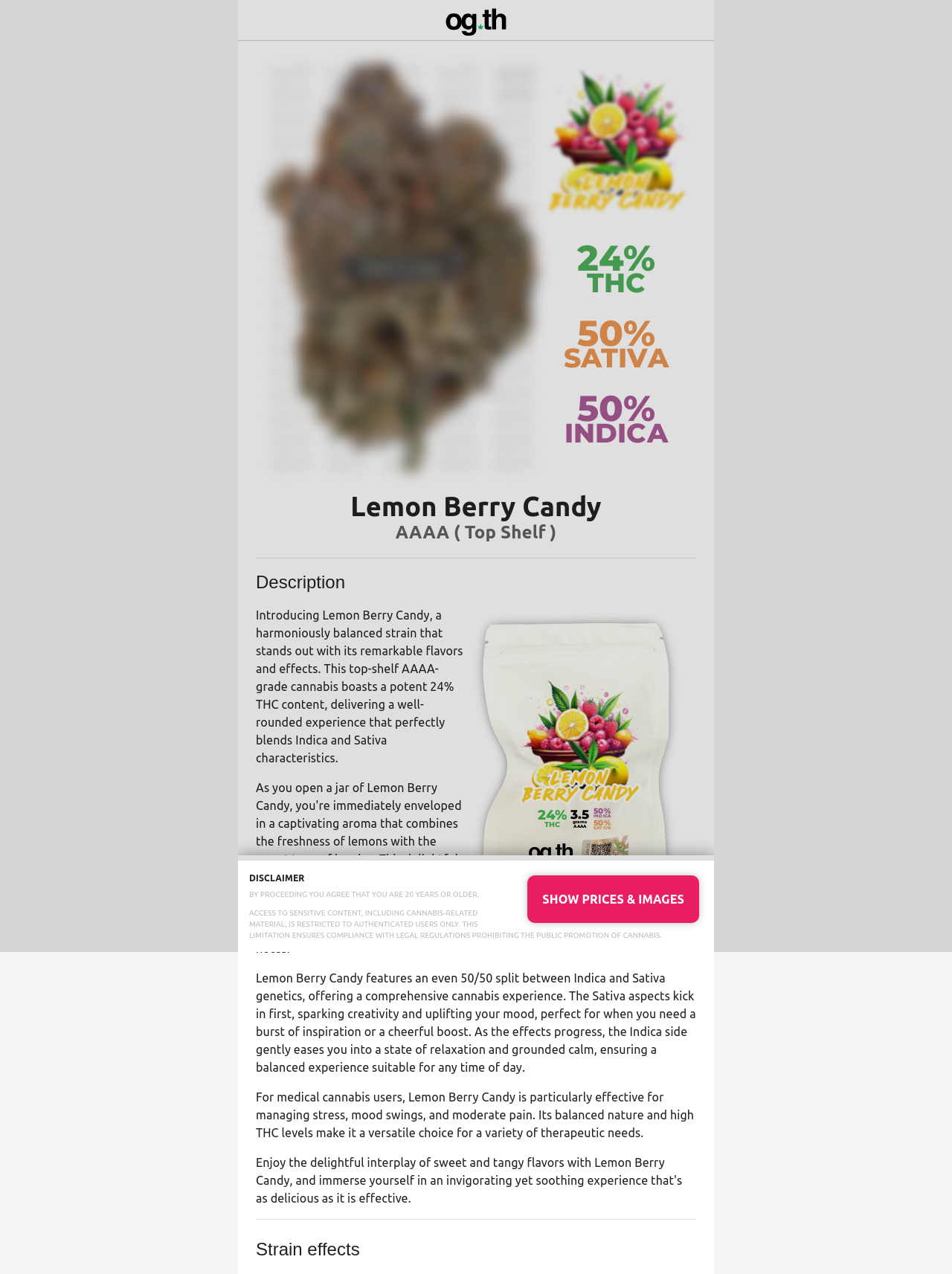What is the effect of the Sativa aspect of Lemon Berry Candy?
Using the image, provide a concise answer in one word or a short phrase.

Spark creativity and uplift mood